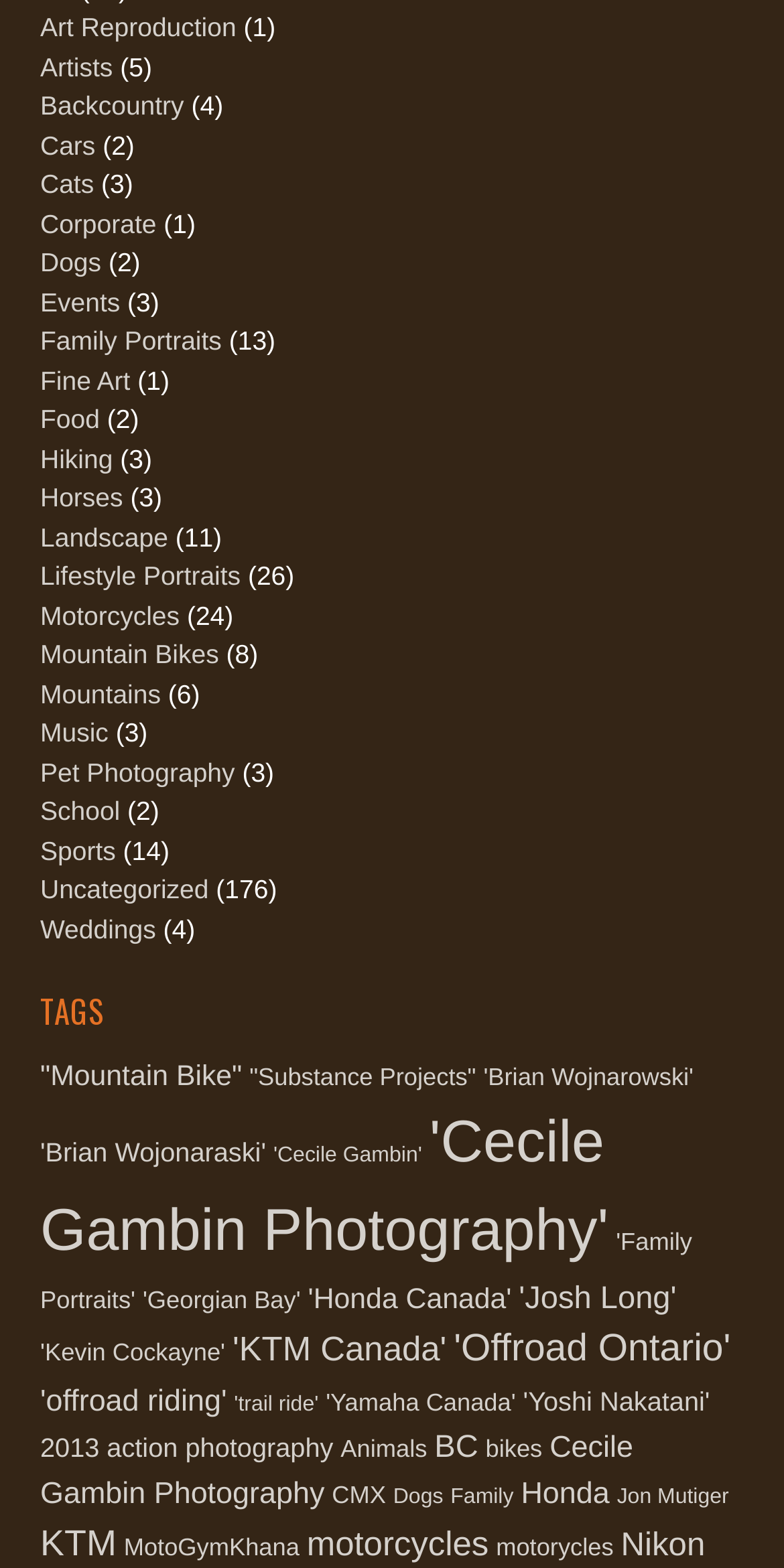Determine the bounding box coordinates for the clickable element required to fulfill the instruction: "Click on 'Mountain Bike' (6 items)". Provide the coordinates as four float numbers between 0 and 1, i.e., [left, top, right, bottom].

[0.051, 0.676, 0.309, 0.697]